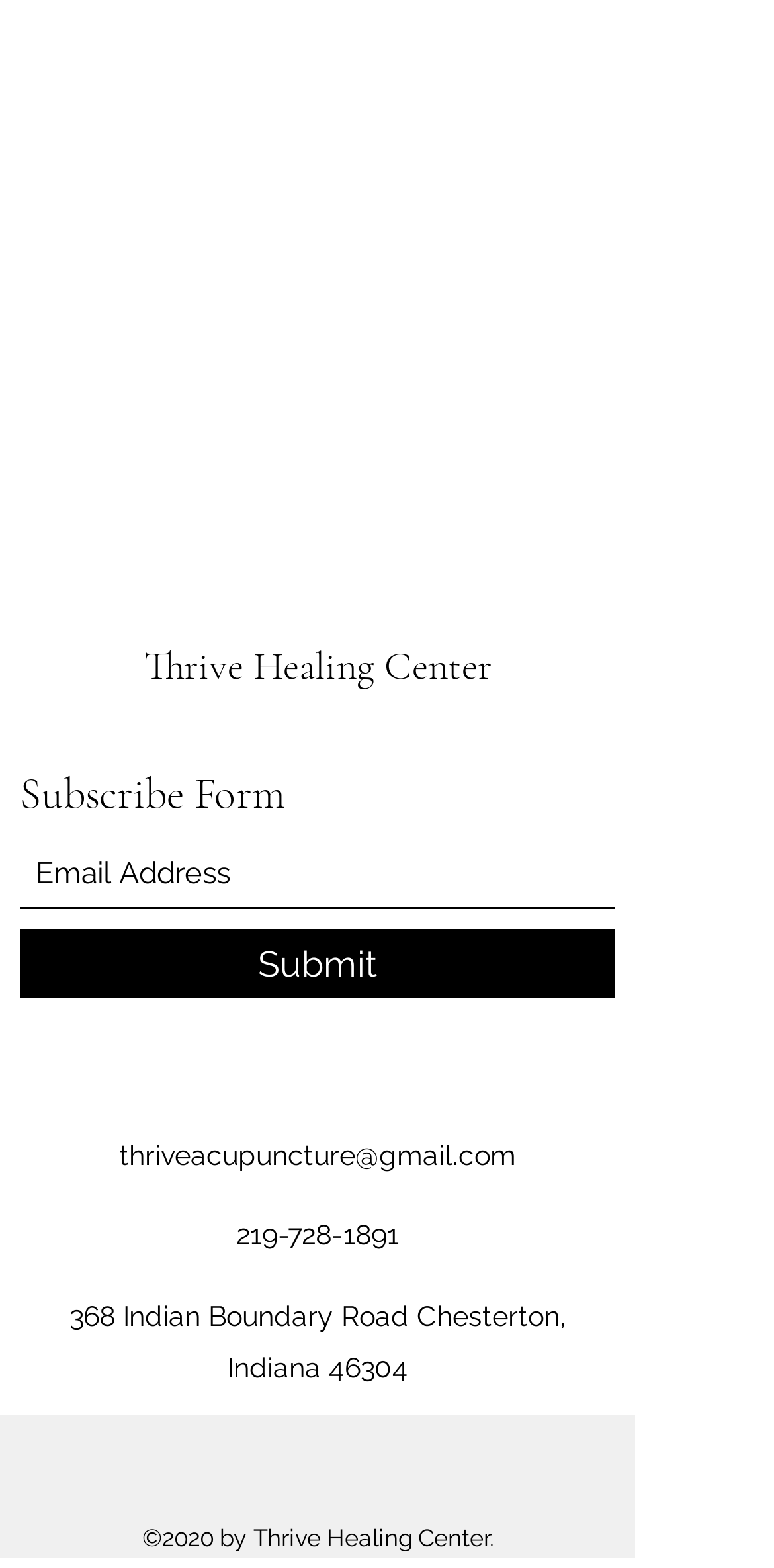Answer briefly with one word or phrase:
How can you contact the healing center by phone?

219-728-1891